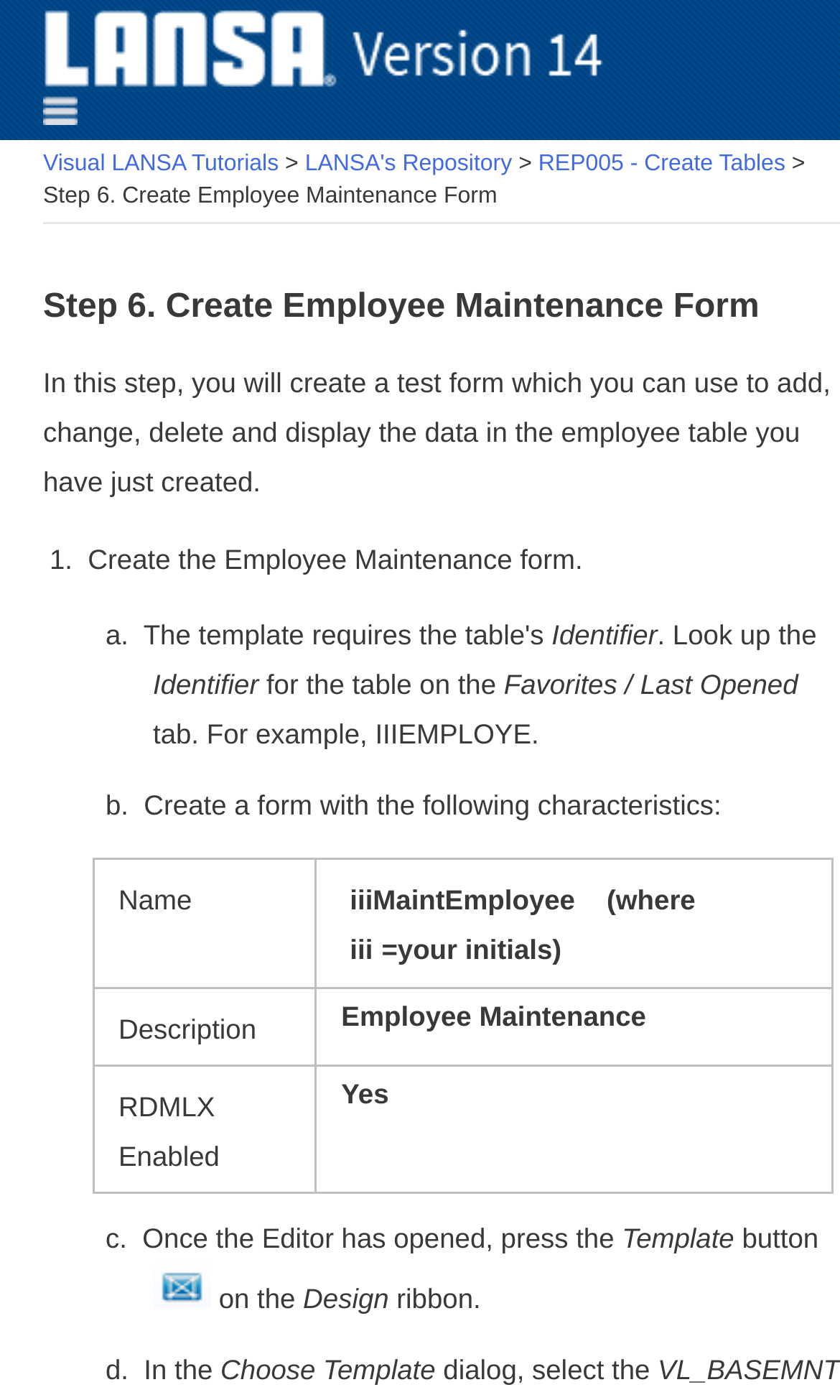What is the next step after creating the form?
Refer to the screenshot and respond with a concise word or phrase.

Press the Template button